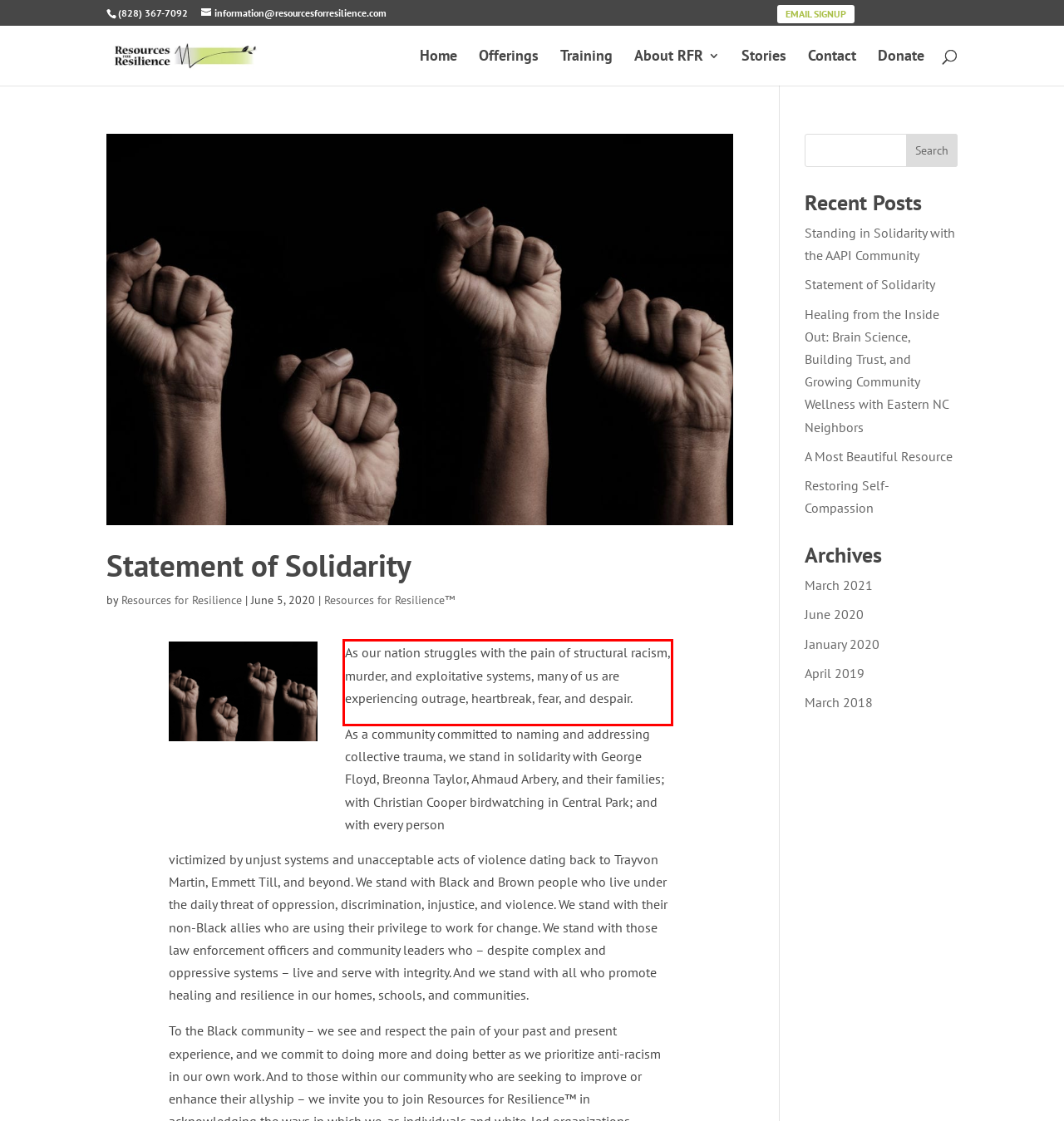You are provided with a screenshot of a webpage featuring a red rectangle bounding box. Extract the text content within this red bounding box using OCR.

As our nation struggles with the pain of structural racism, murder, and exploitative systems, many of us are experiencing outrage, heartbreak, fear, and despair.